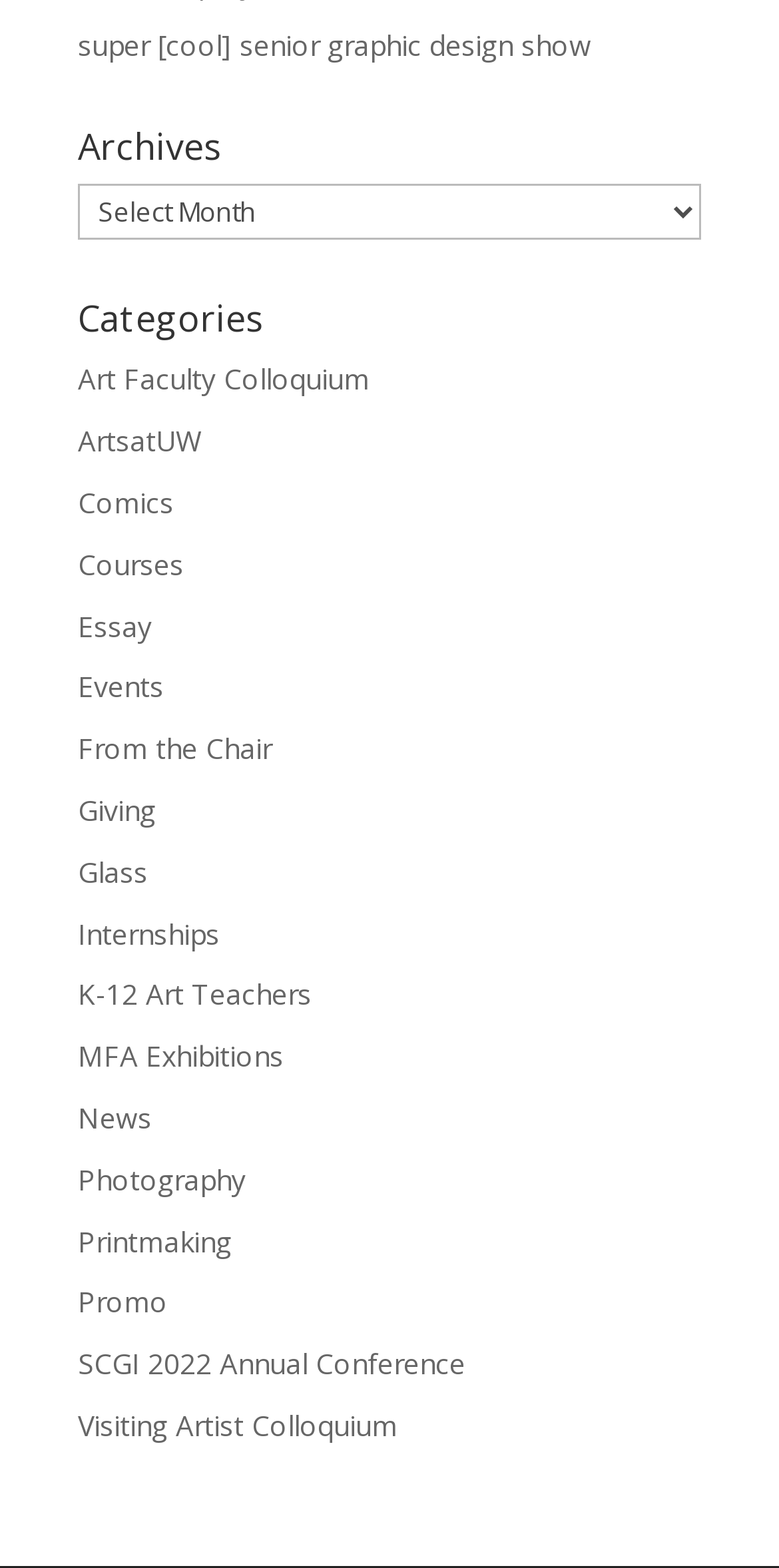What is the first category listed?
From the image, respond with a single word or phrase.

Archives